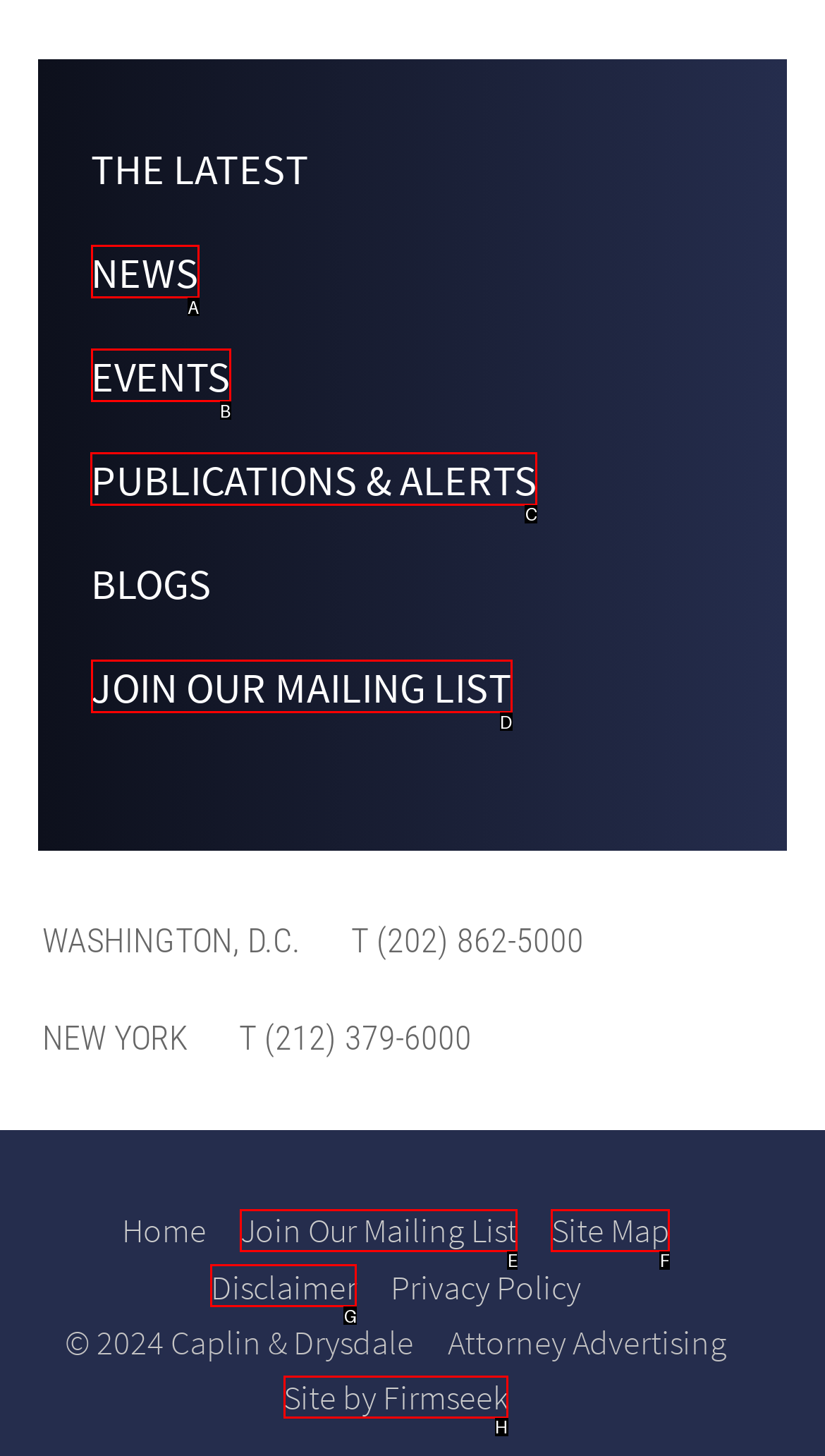Select the letter associated with the UI element you need to click to perform the following action: Read PUBLICATIONS & ALERTS
Reply with the correct letter from the options provided.

C